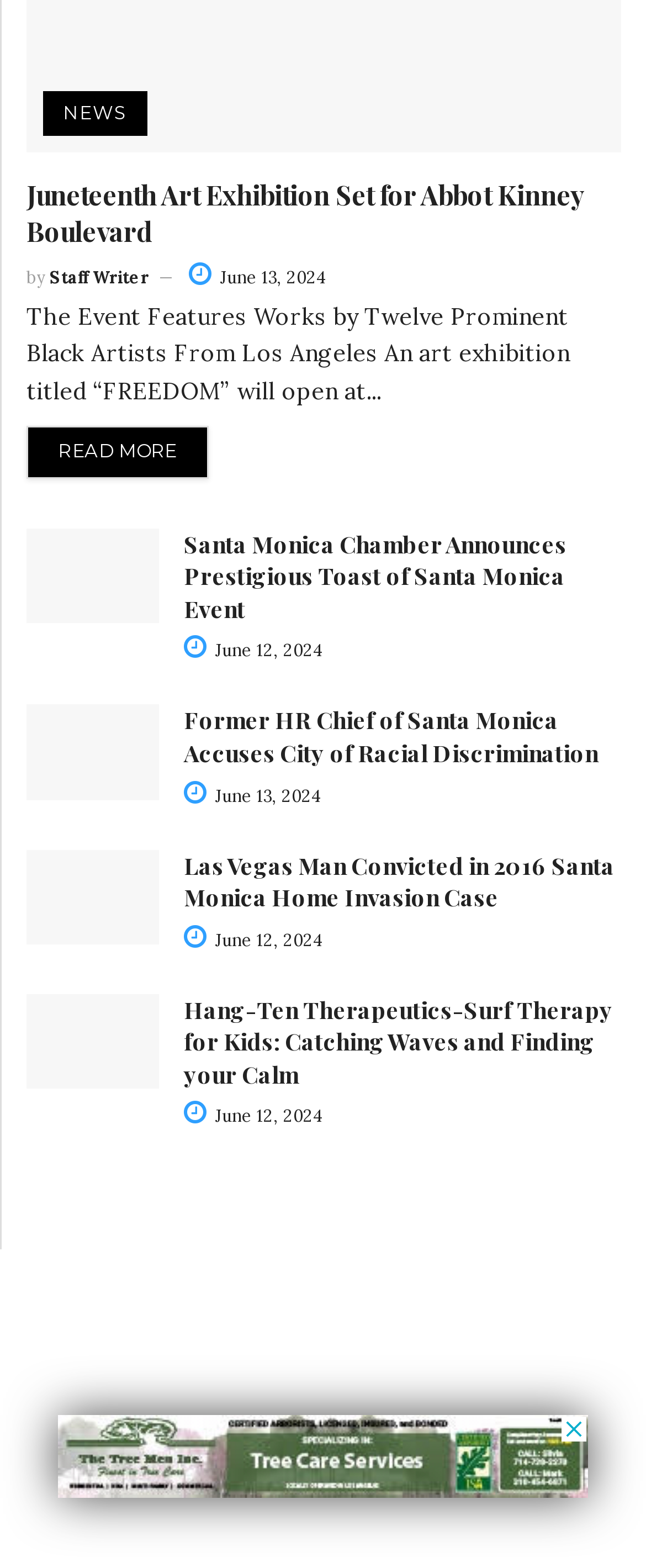Locate the bounding box coordinates of the element that should be clicked to execute the following instruction: "Learn more about Former HR Chief of Santa Monica Accuses City of Racial Discrimination".

[0.041, 0.449, 0.246, 0.51]